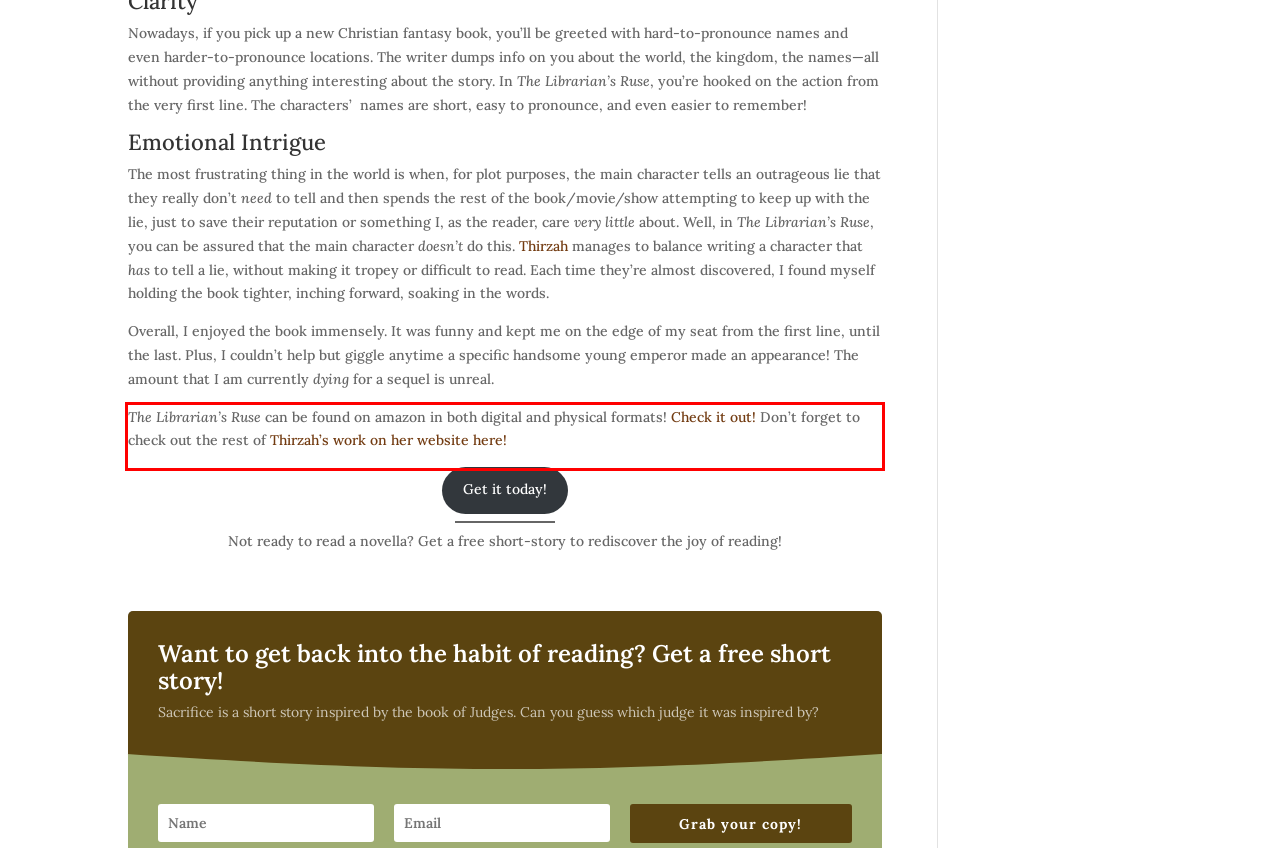Examine the webpage screenshot and use OCR to recognize and output the text within the red bounding box.

The Librarian’s Ruse can be found on amazon in both digital and physical formats! Check it out! Don’t forget to check out the rest of Thirzah’s work on her website here!